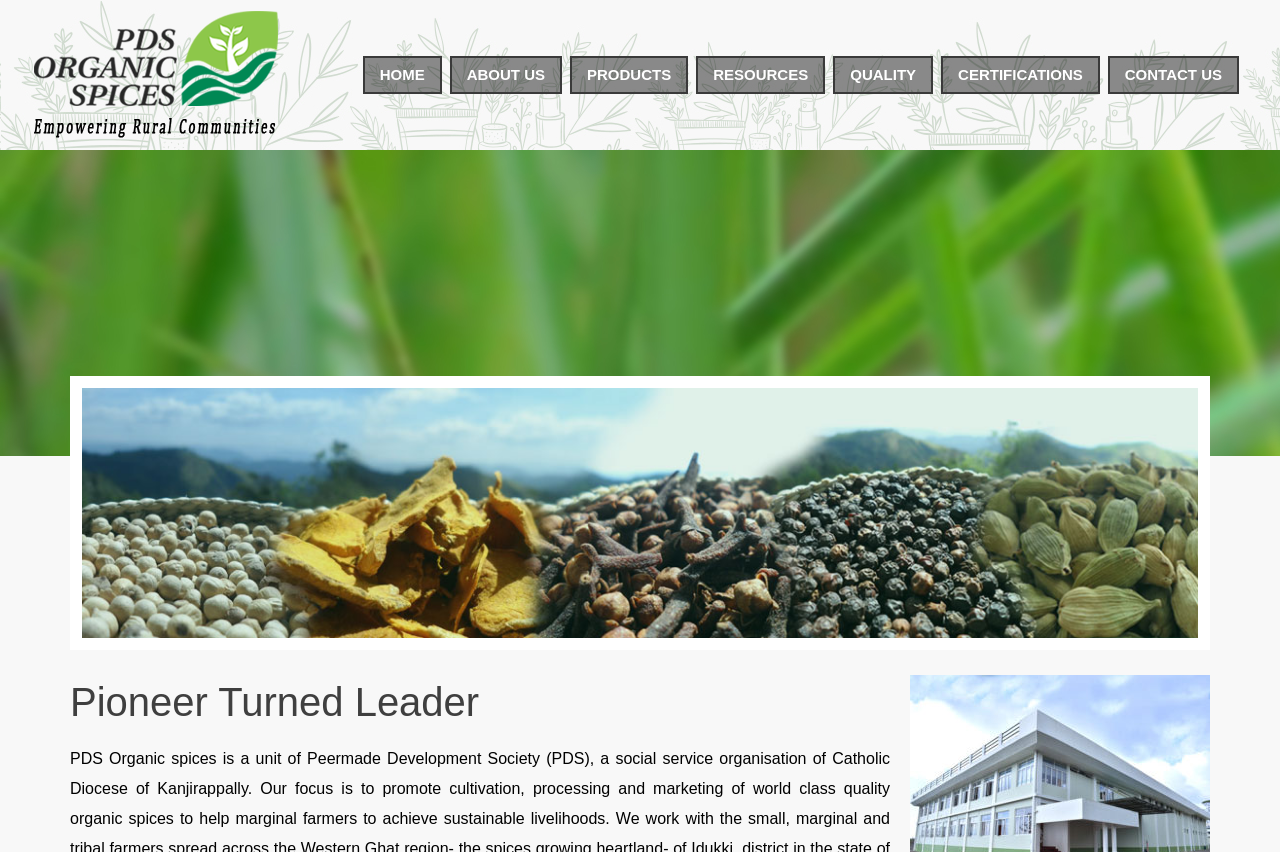Offer an extensive depiction of the webpage and its key elements.

The webpage is about PDS Organic Spices, with a prominent logo image at the top left corner, accompanied by a link with the same name. Below the logo, there is a navigation menu with seven links: HOME, ABOUT US, PRODUCTS, RESOURCES, QUALITY, CERTIFICATIONS, and CONTACT US. The PRODUCTS and QUALITY links have dropdown menus.

To the right of the navigation menu, there is a large image that spans almost the entire width of the page, with a heading "Pioneer Turned Leader" placed above it, near the top center of the page. The image appears to be a background or a banner, as it does not have a clear descriptive text associated with it.

Overall, the webpage has a simple and clean layout, with a clear emphasis on the brand identity and navigation.